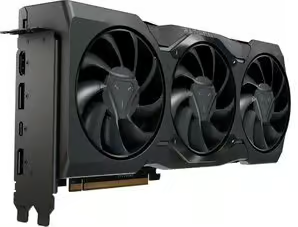What feature does the Radeon RX 7900 XTX support besides high-resolution gaming?
Answer the question using a single word or phrase, according to the image.

Ray tracing